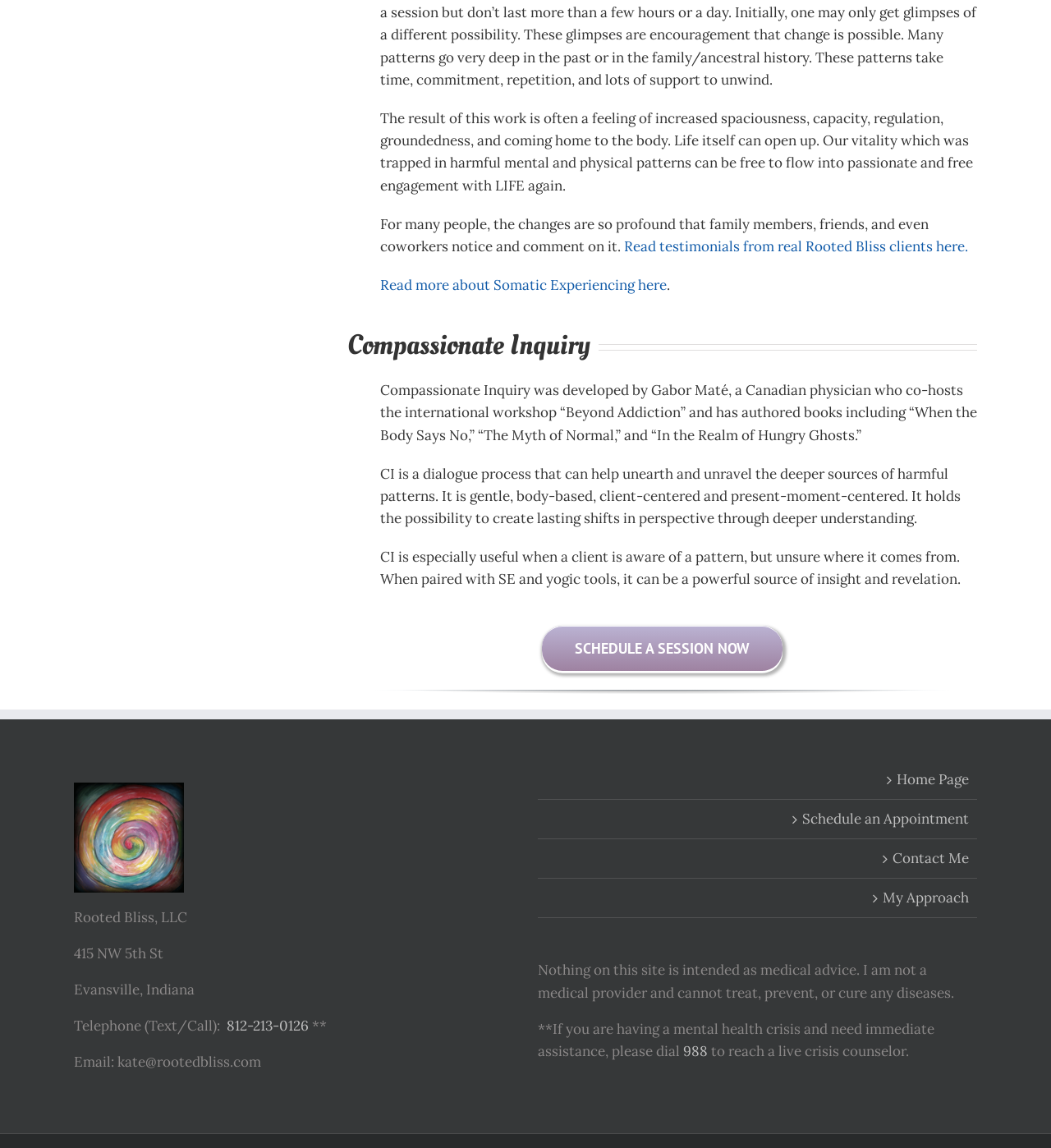Please locate the bounding box coordinates of the region I need to click to follow this instruction: "Read testimonials from real Rooted Bliss clients".

[0.594, 0.207, 0.921, 0.222]